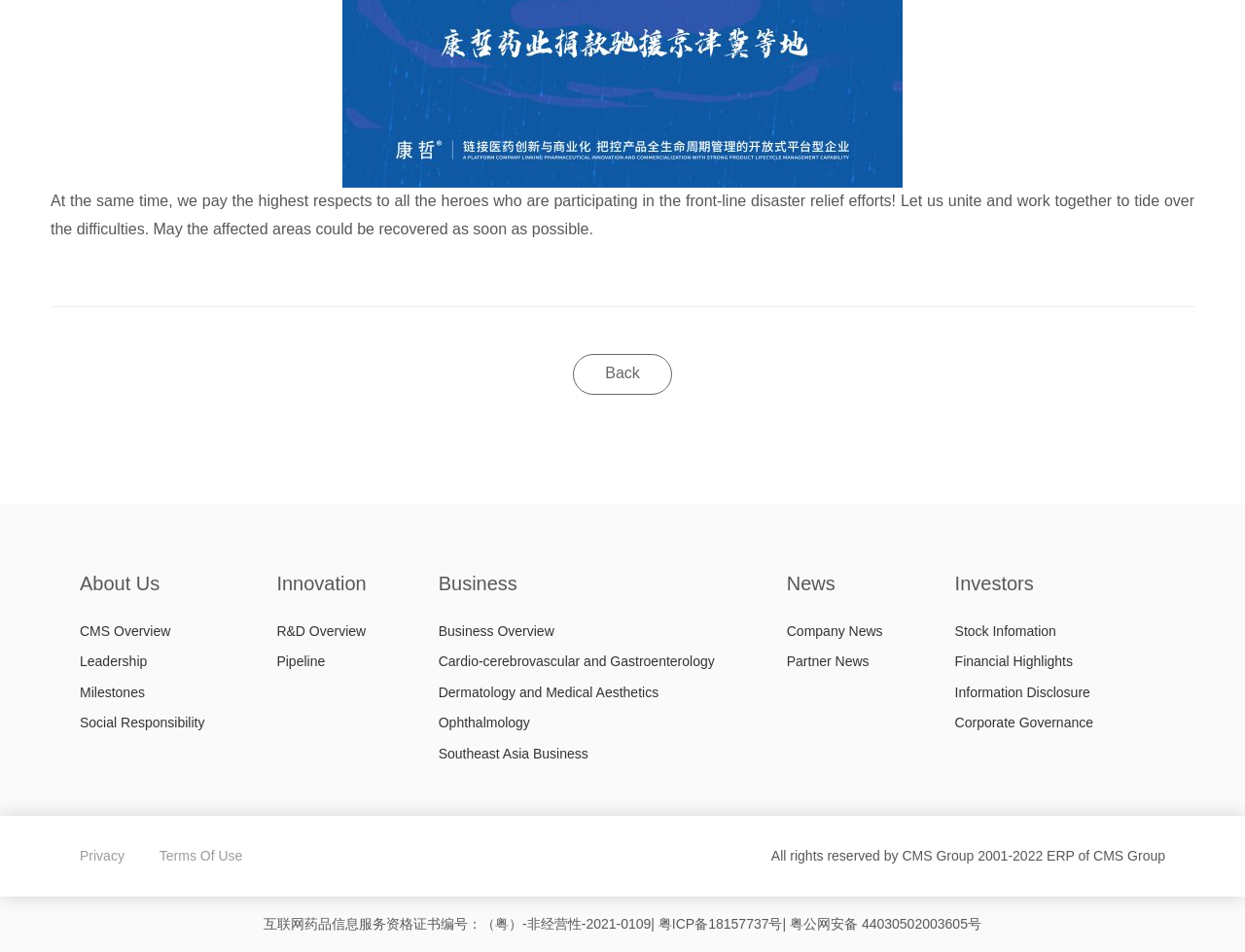Respond concisely with one word or phrase to the following query:
What is the main theme of the webpage?

Company information